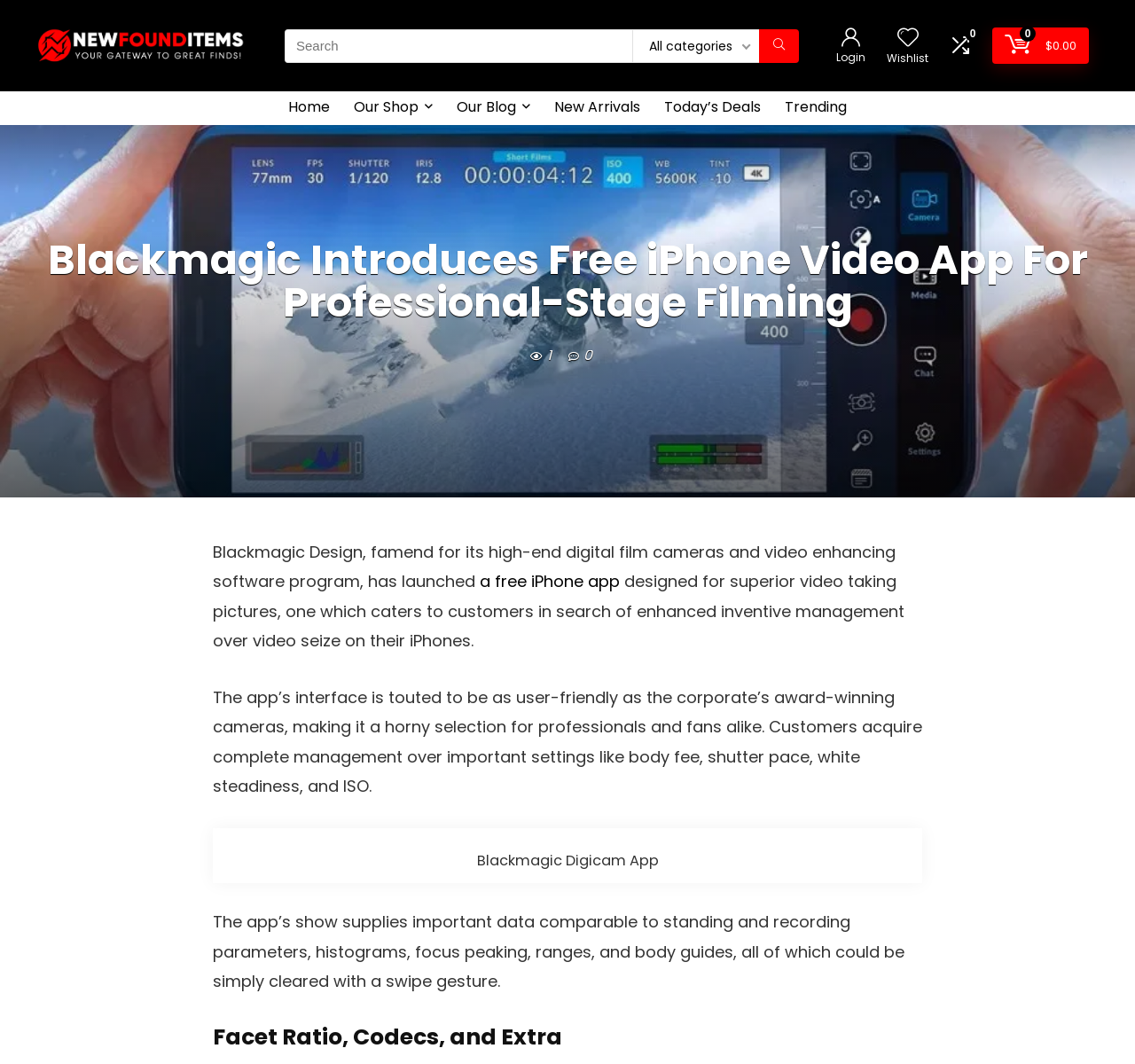Please mark the bounding box coordinates of the area that should be clicked to carry out the instruction: "Go to Home".

[0.244, 0.086, 0.301, 0.118]